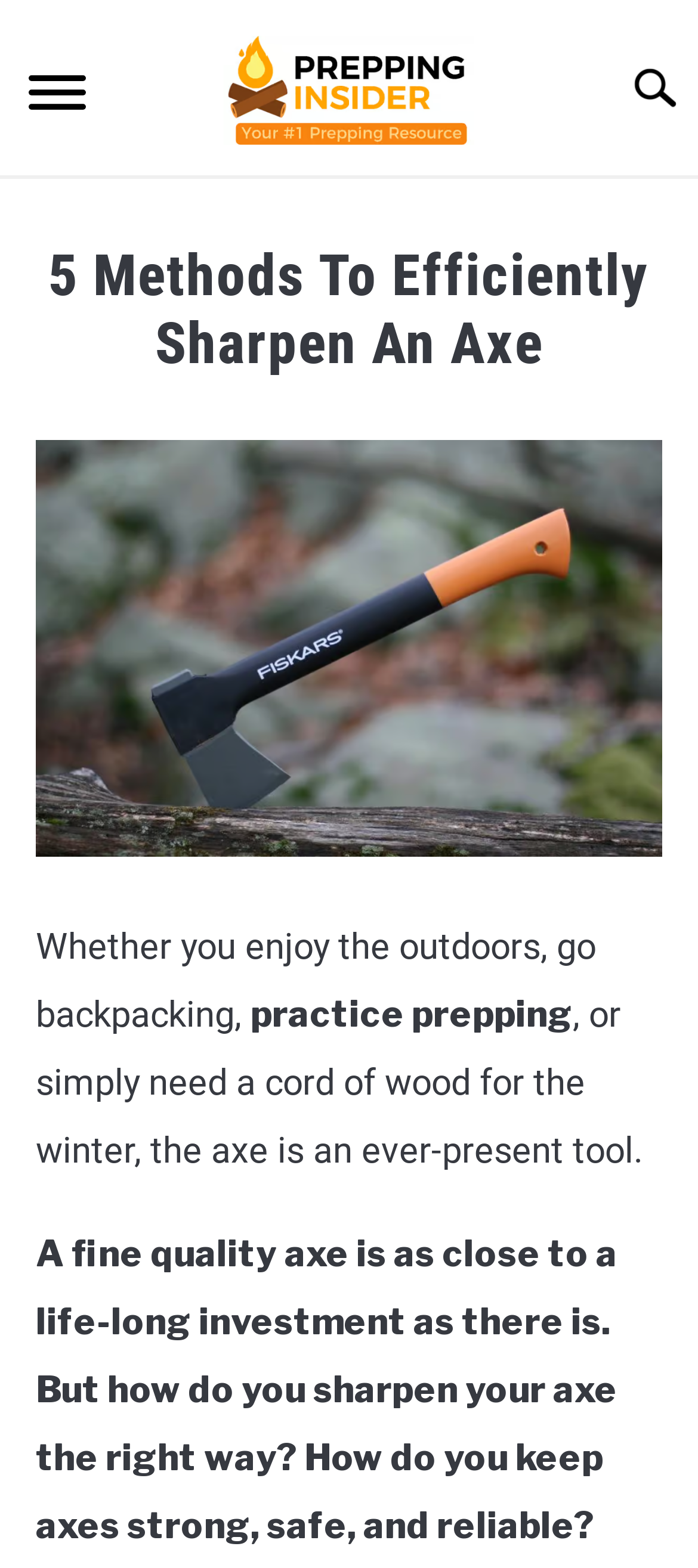What is the topic of the article?
Answer with a single word or phrase, using the screenshot for reference.

Sharpening an axe